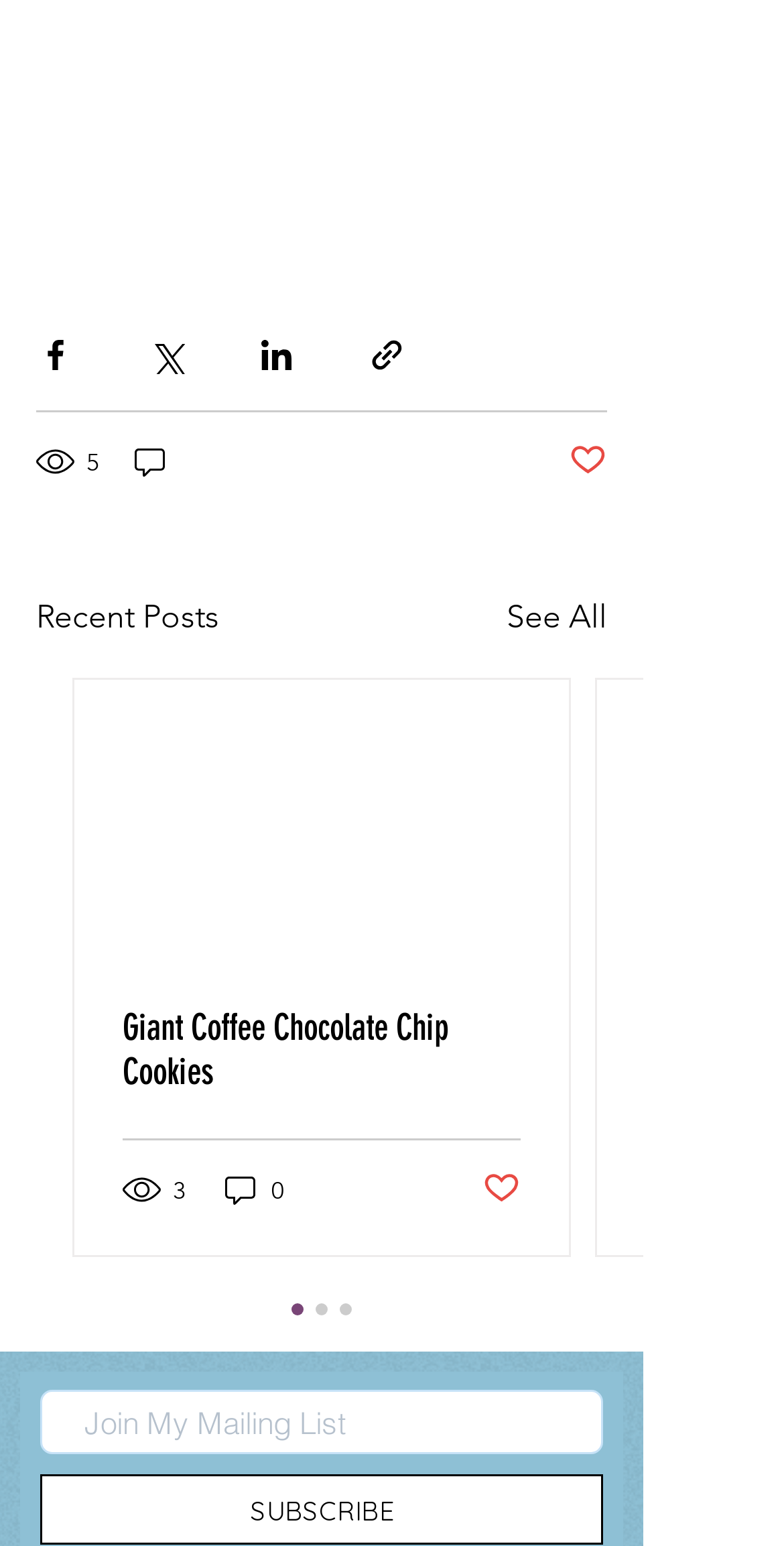How many comments does the first post have?
Answer with a single word or short phrase according to what you see in the image.

0 comments